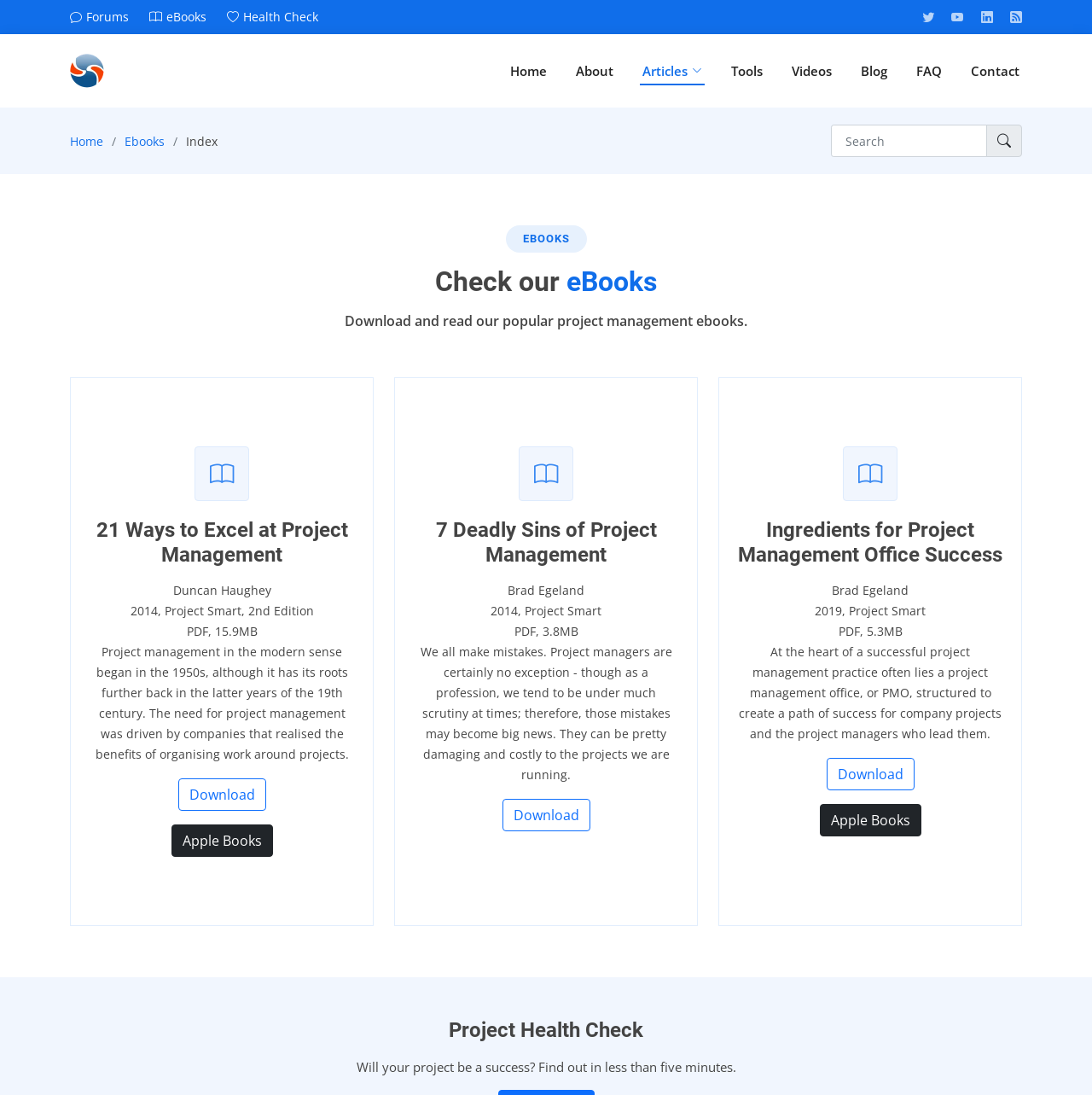Please identify the bounding box coordinates of the clickable area that will allow you to execute the instruction: "Check out the '7 Deadly Sins of Project Management' eBook".

[0.46, 0.729, 0.54, 0.759]